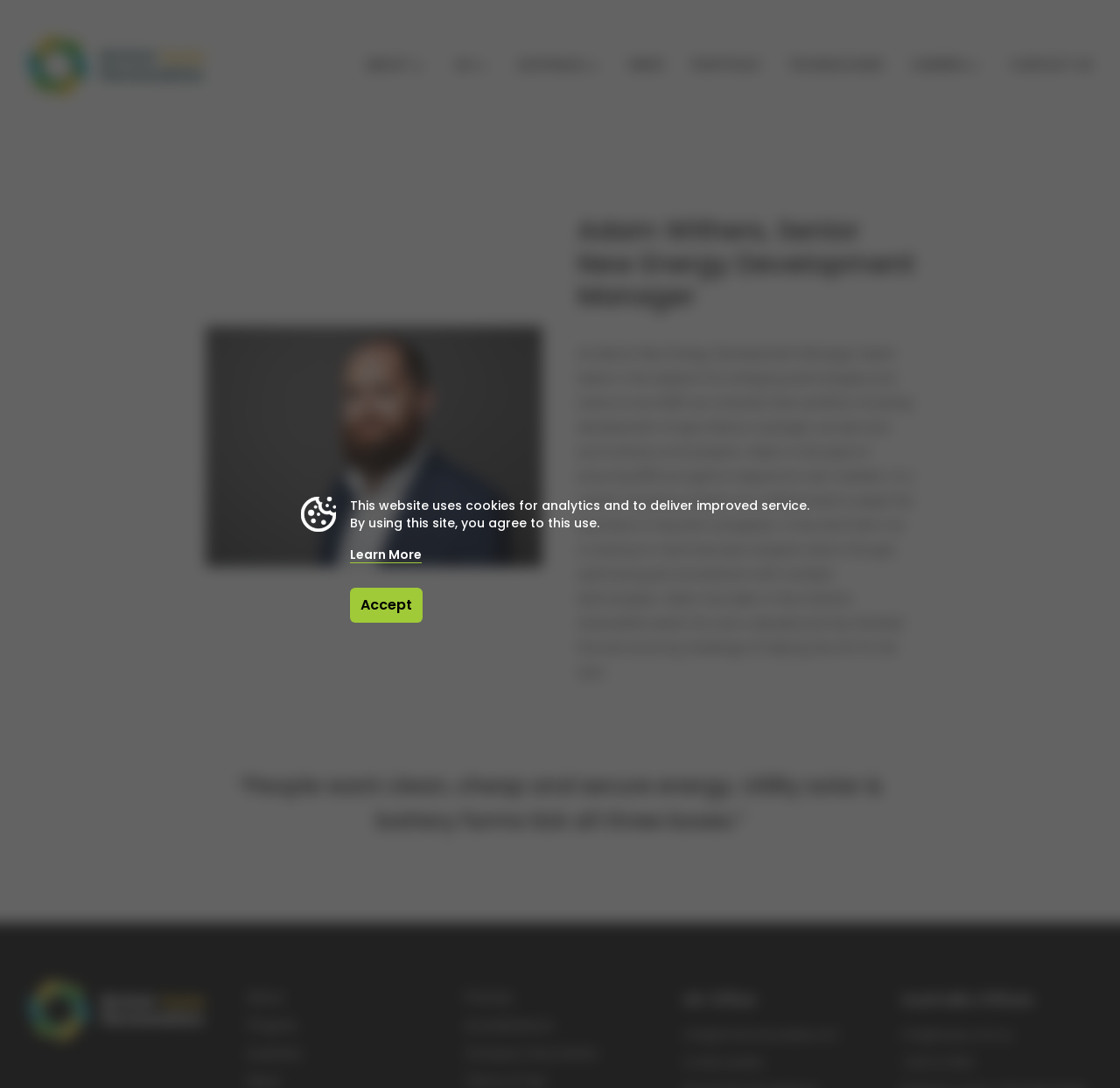Please identify the coordinates of the bounding box that should be clicked to fulfill this instruction: "Contact BSR".

[0.902, 0.052, 0.975, 0.074]